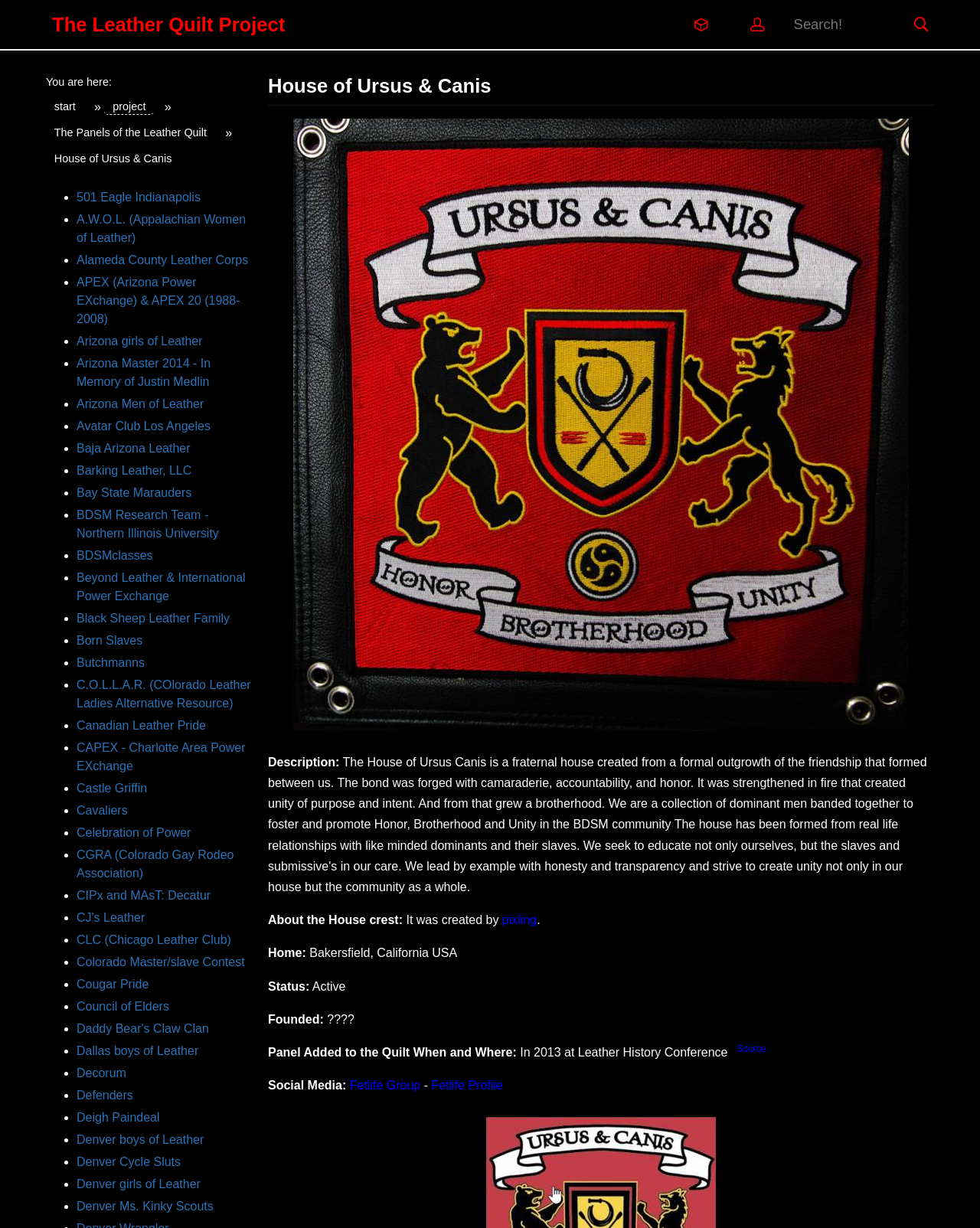Locate the bounding box coordinates of the element I should click to achieve the following instruction: "Explore the 501 Eagle Indianapolis link".

[0.078, 0.155, 0.205, 0.166]